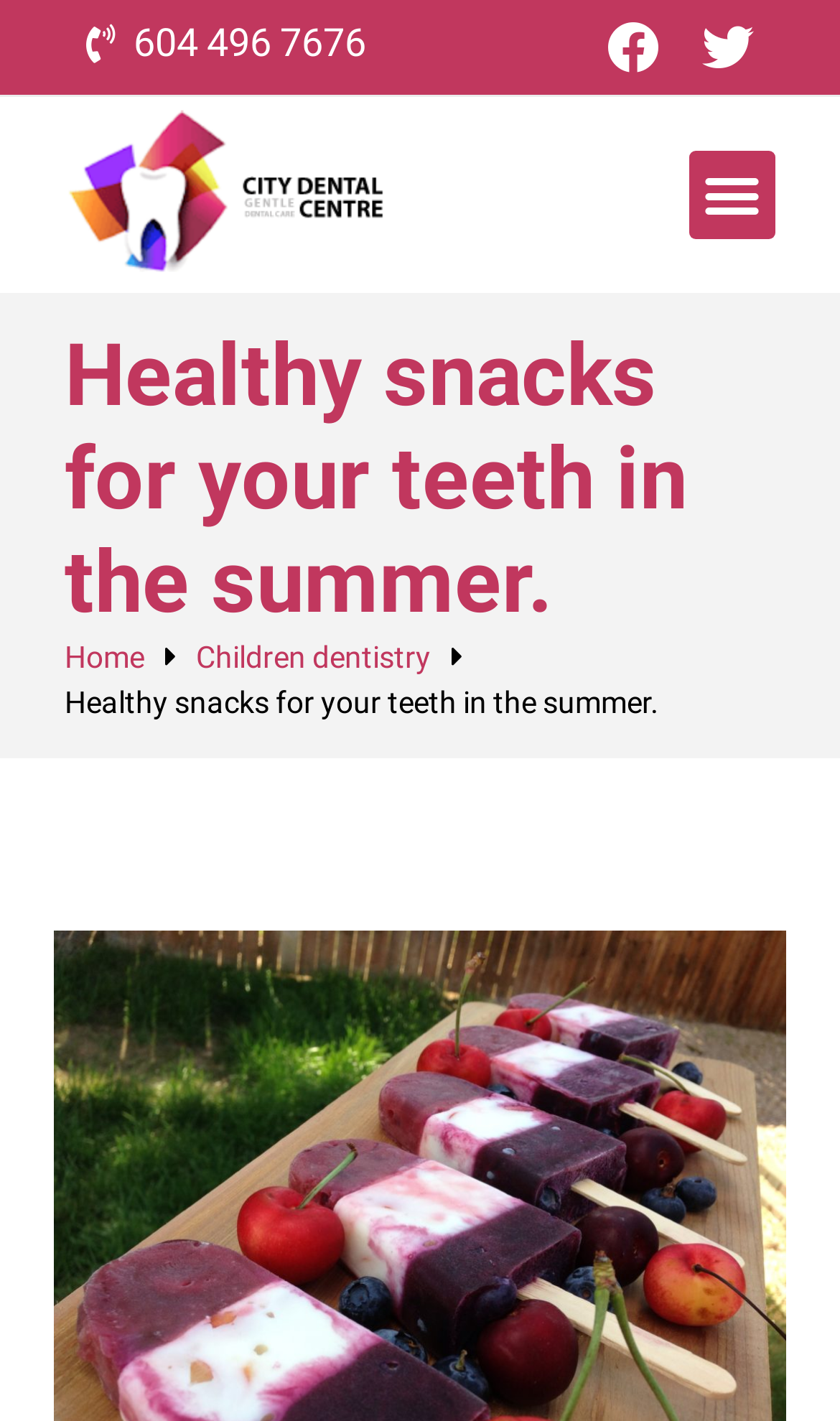What is the topic of the webpage?
Please provide a detailed answer to the question.

I found the topic of the webpage by looking at the heading element with the text 'Healthy snacks for your teeth in the summer.' which is located at the top of the webpage.